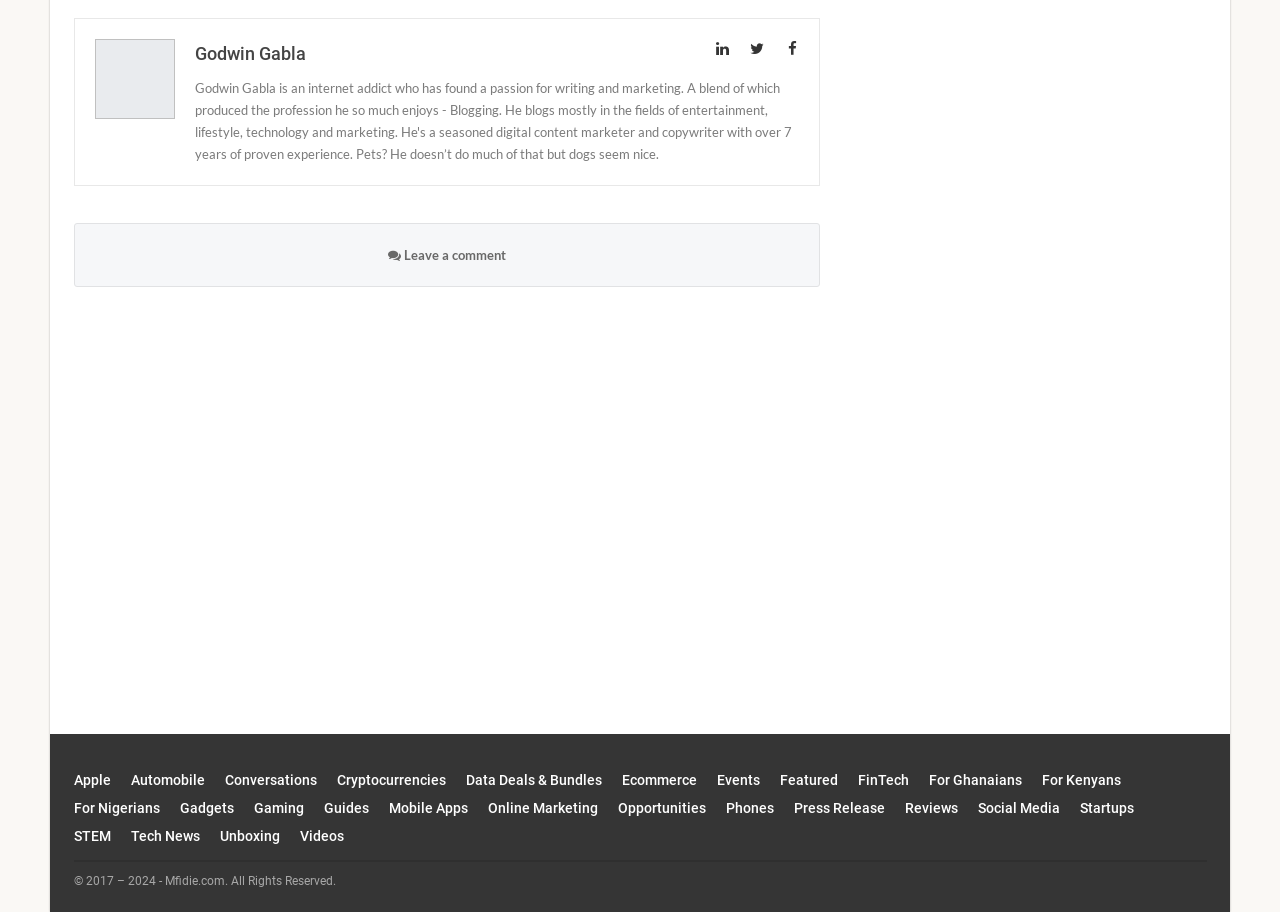What is the last category listed at the bottom of the webpage?
Provide a one-word or short-phrase answer based on the image.

Videos